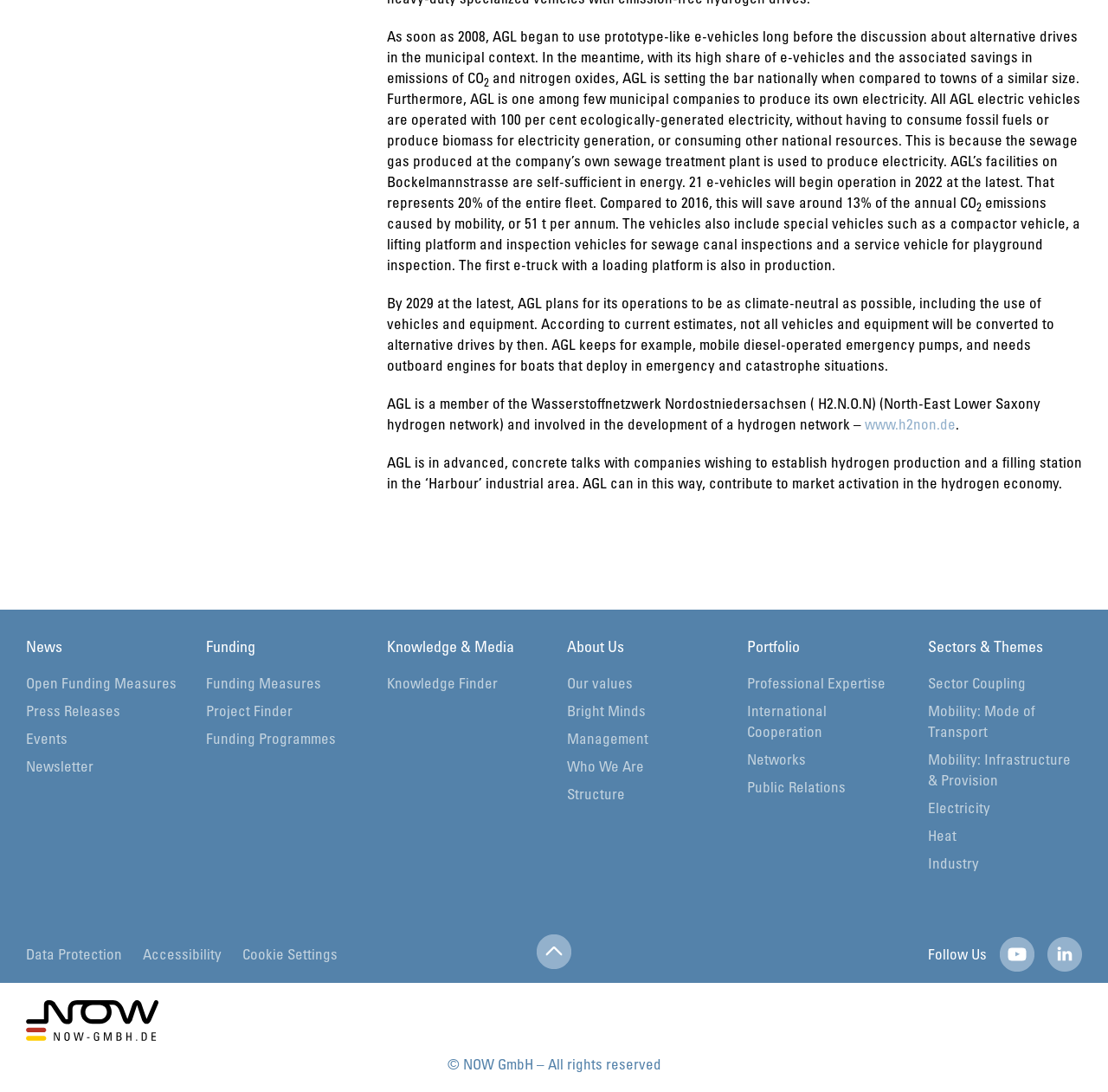Bounding box coordinates are specified in the format (top-left x, top-left y, bottom-right x, bottom-right y). All values are floating point numbers bounded between 0 and 1. Please provide the bounding box coordinate of the region this sentence describes: Mobility: Mode of Transport

[0.837, 0.643, 0.934, 0.678]